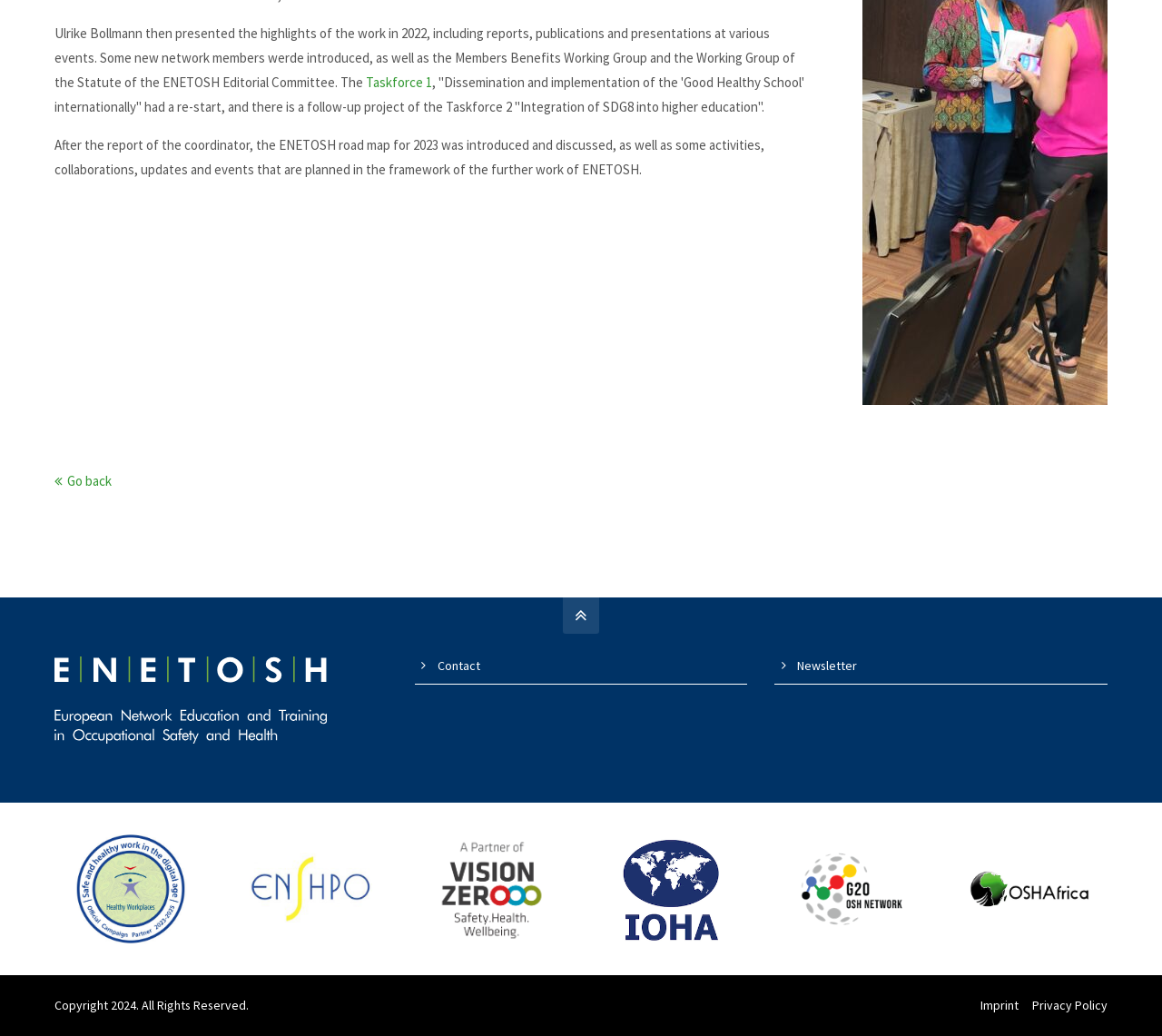Using the webpage screenshot, locate the HTML element that fits the following description and provide its bounding box: "aria-label="Twitter"".

None